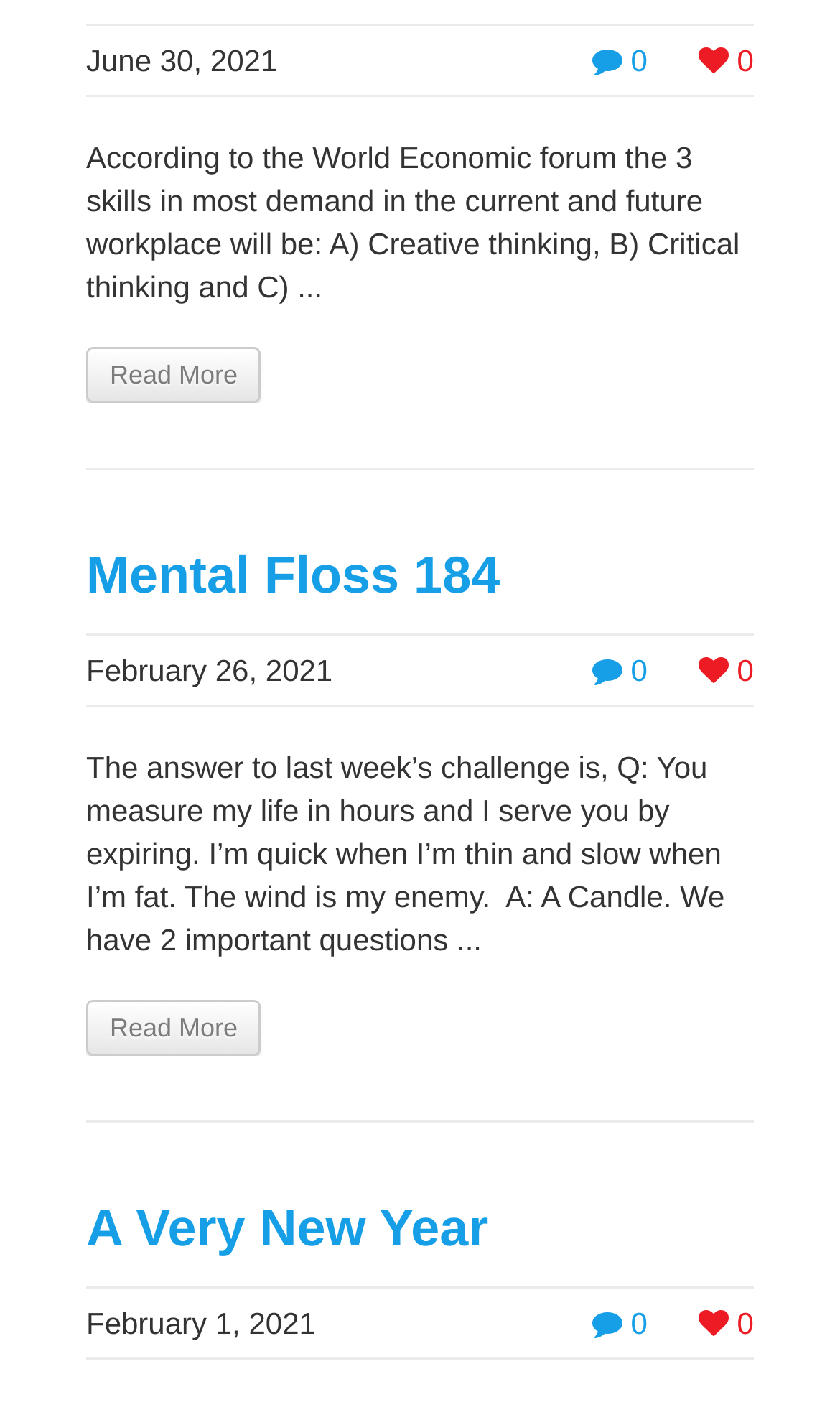What is the date of the oldest article?
Can you provide a detailed and comprehensive answer to the question?

I looked at the dates associated with each article and found that the oldest article is dated February 1, 2021, which is the date mentioned at the bottom of the page.